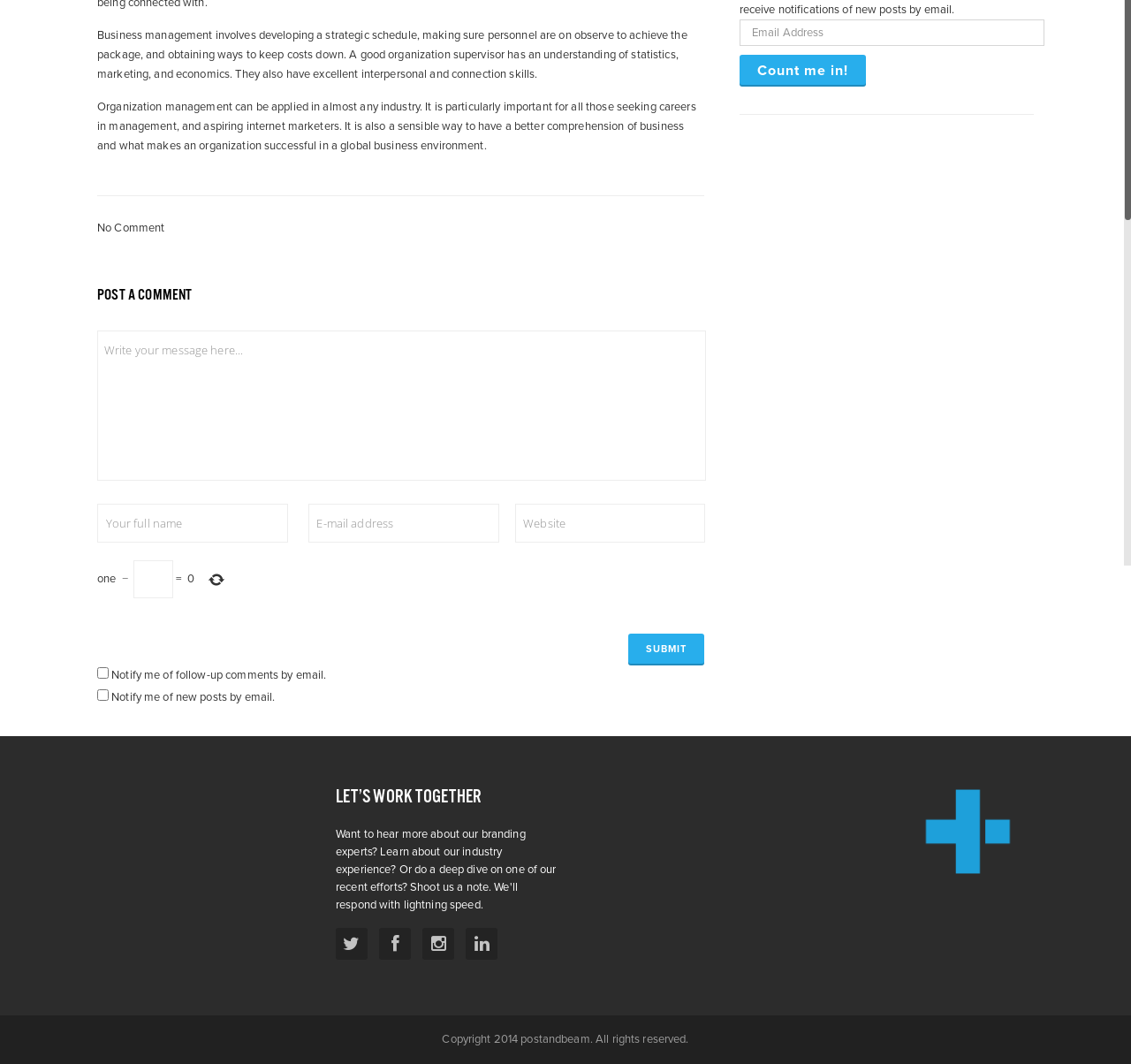Find the bounding box coordinates for the UI element whose description is: "name="submit" value="Submit"". The coordinates should be four float numbers between 0 and 1, in the format [left, top, right, bottom].

[0.555, 0.596, 0.622, 0.625]